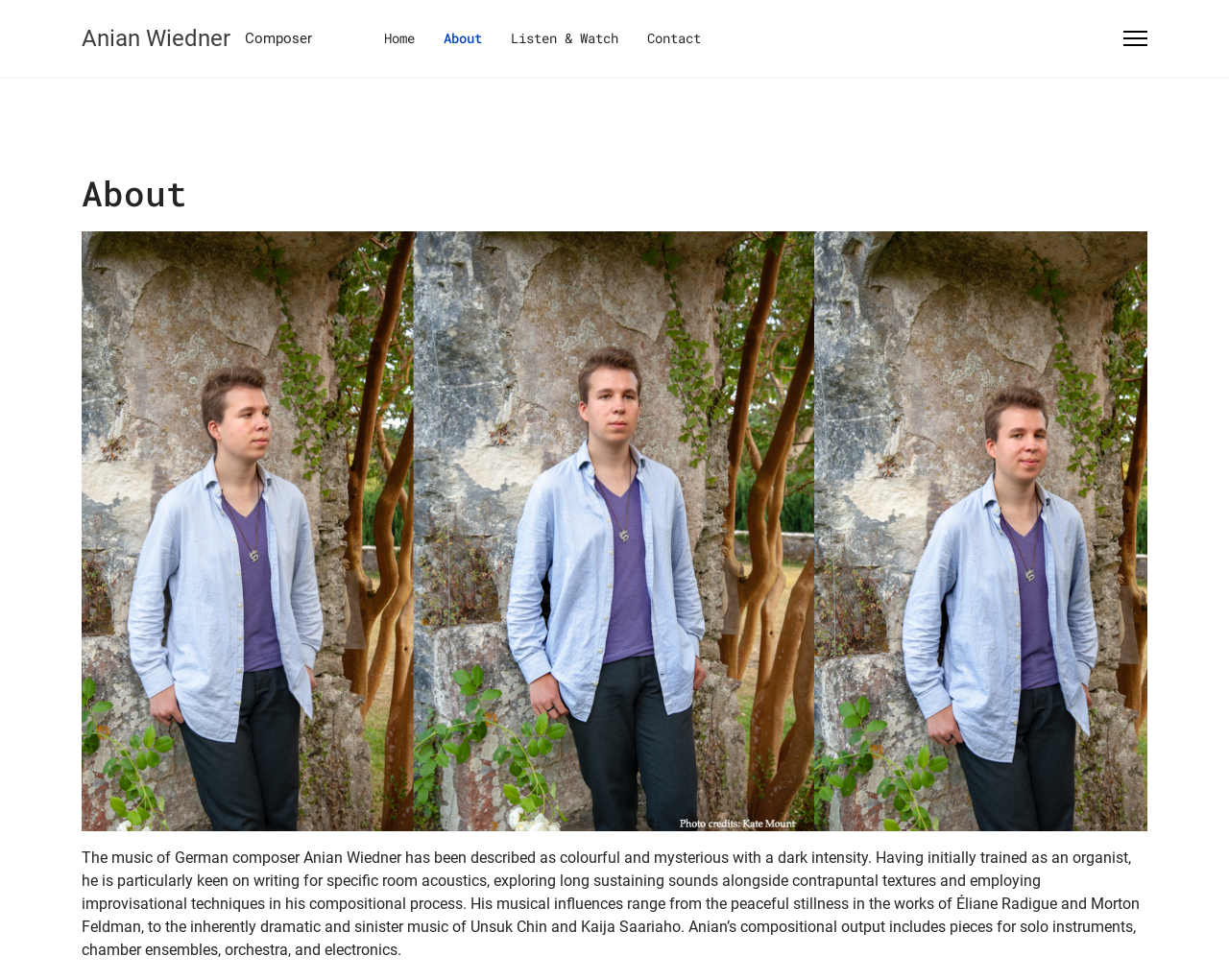What is the style of music described as having a 'dark intensity'?
Could you please answer the question thoroughly and with as much detail as possible?

The webpage describes Anian Wiedner's music as 'colourful and mysterious with a dark intensity', indicating that his music is the style being referred to.